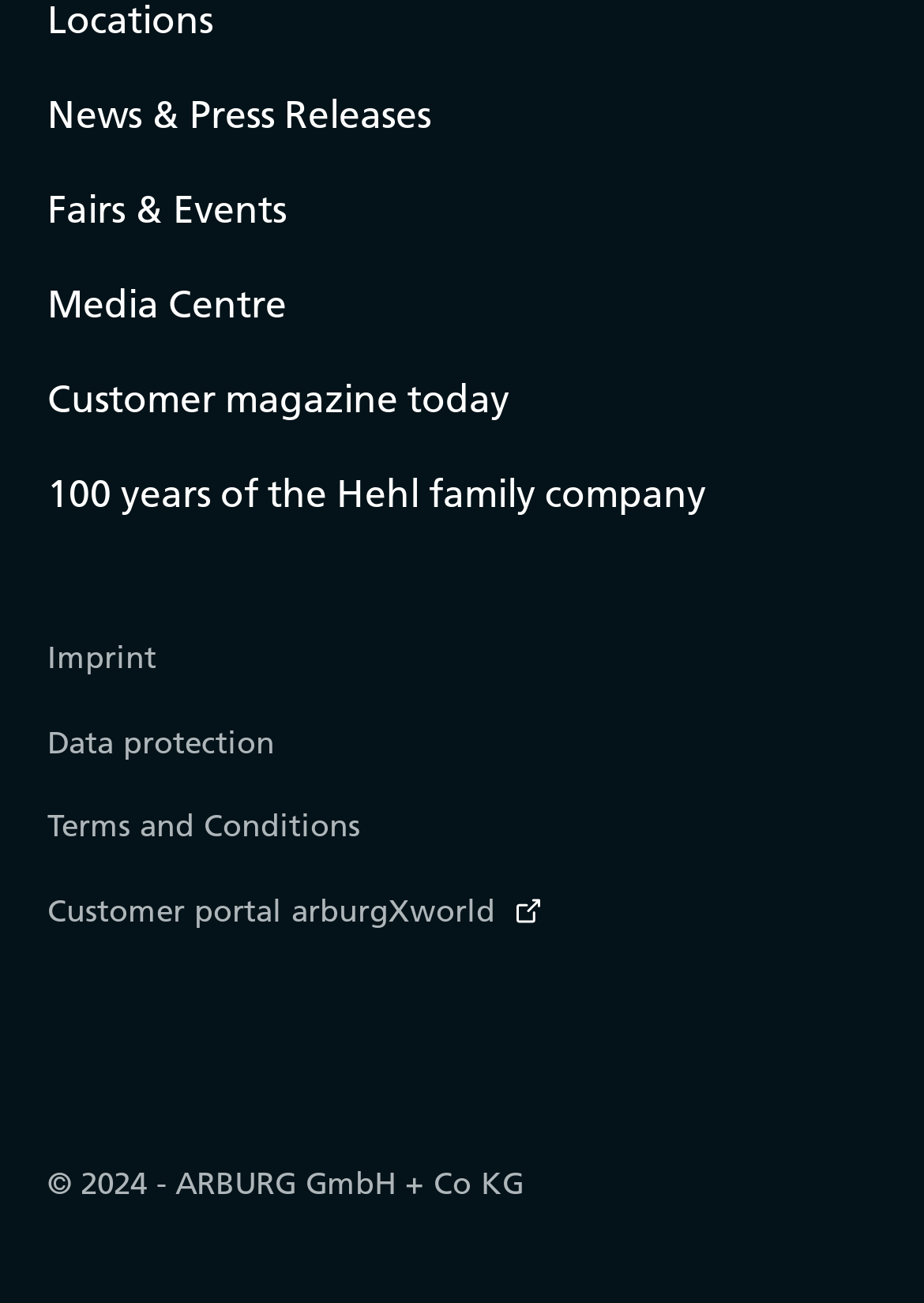Identify the bounding box coordinates for the element you need to click to achieve the following task: "Visit the customer portal arburgXworld". Provide the bounding box coordinates as four float numbers between 0 and 1, in the form [left, top, right, bottom].

[0.051, 0.681, 0.949, 0.746]